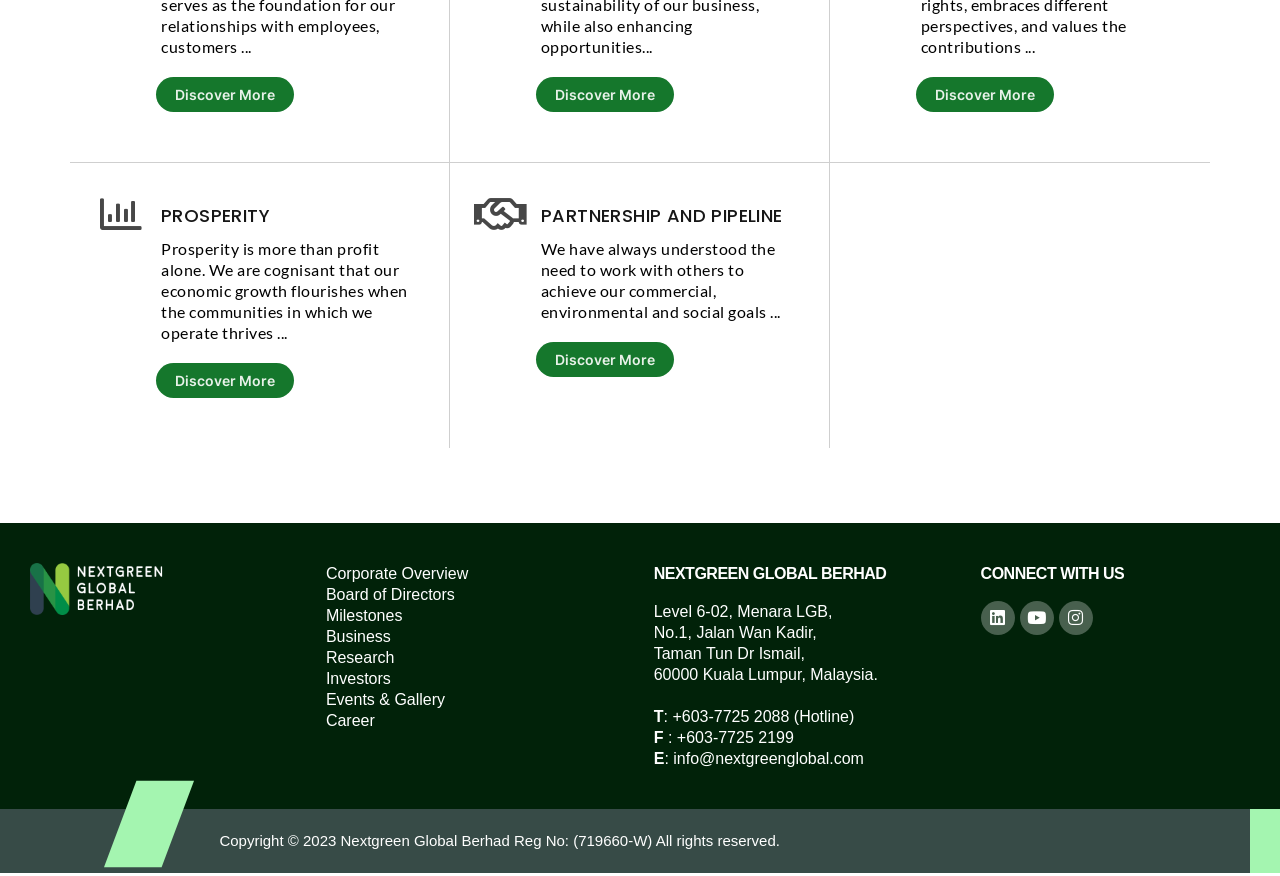Please locate the bounding box coordinates of the region I need to click to follow this instruction: "Learn about 'PARTNERSHIP AND PIPELINE'".

[0.423, 0.233, 0.624, 0.26]